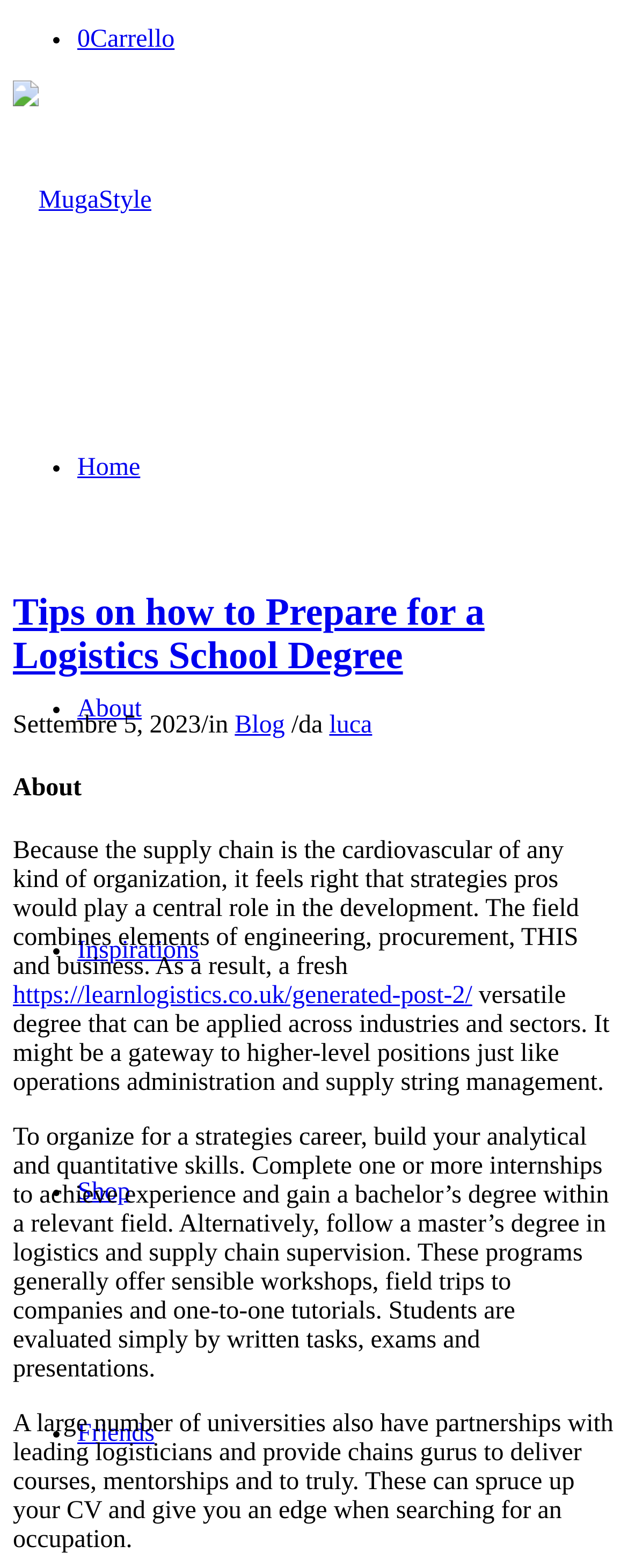What is the benefit of university partnerships with leading logisticians?
Kindly offer a detailed explanation using the data available in the image.

I found the answer by reading the last paragraph of the webpage, which mentions that university partnerships with leading logisticians 'can spruce up your CV and give you an edge when searching for an occupation'.